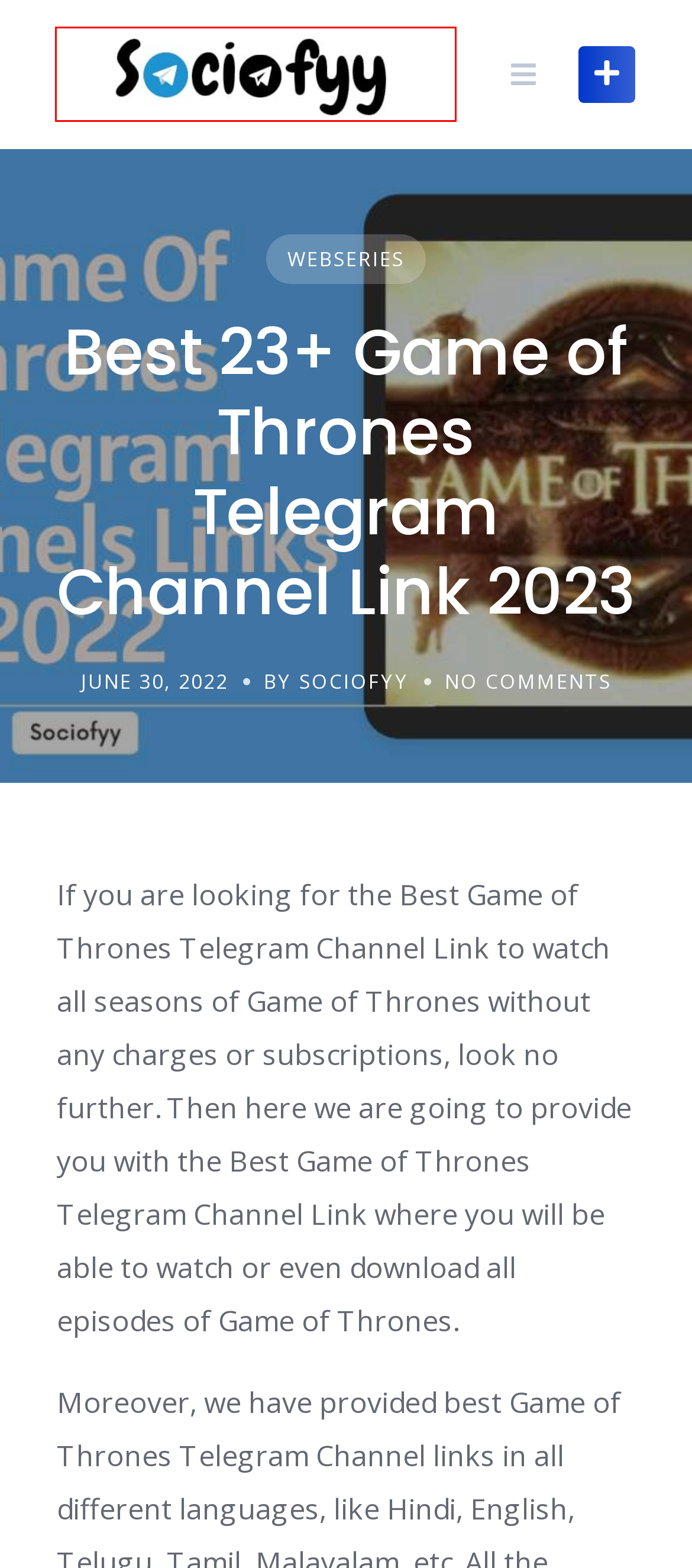Look at the screenshot of a webpage that includes a red bounding box around a UI element. Select the most appropriate webpage description that matches the page seen after clicking the highlighted element. Here are the candidates:
A. About Us - Sociofyy
B. Best 18+ Altbalaji Telegram Channels & Groups Links 2023 - Sociofyy
C. 73+ Magazine Telegram Channel Links 2023 *Updated* - Sociofyy
D. Game of Thrones Tamil Telegram Channel Archives - Sociofyy
E. Game of thrones Hindi telegram channel link Archives - Sociofyy
F. Telegram Groups, Channels, & More - Sociofyy
G. Best Game of Thrones Telegram Channel Link Archives - Sociofyy
H. Webseries Archives - Sociofyy

F